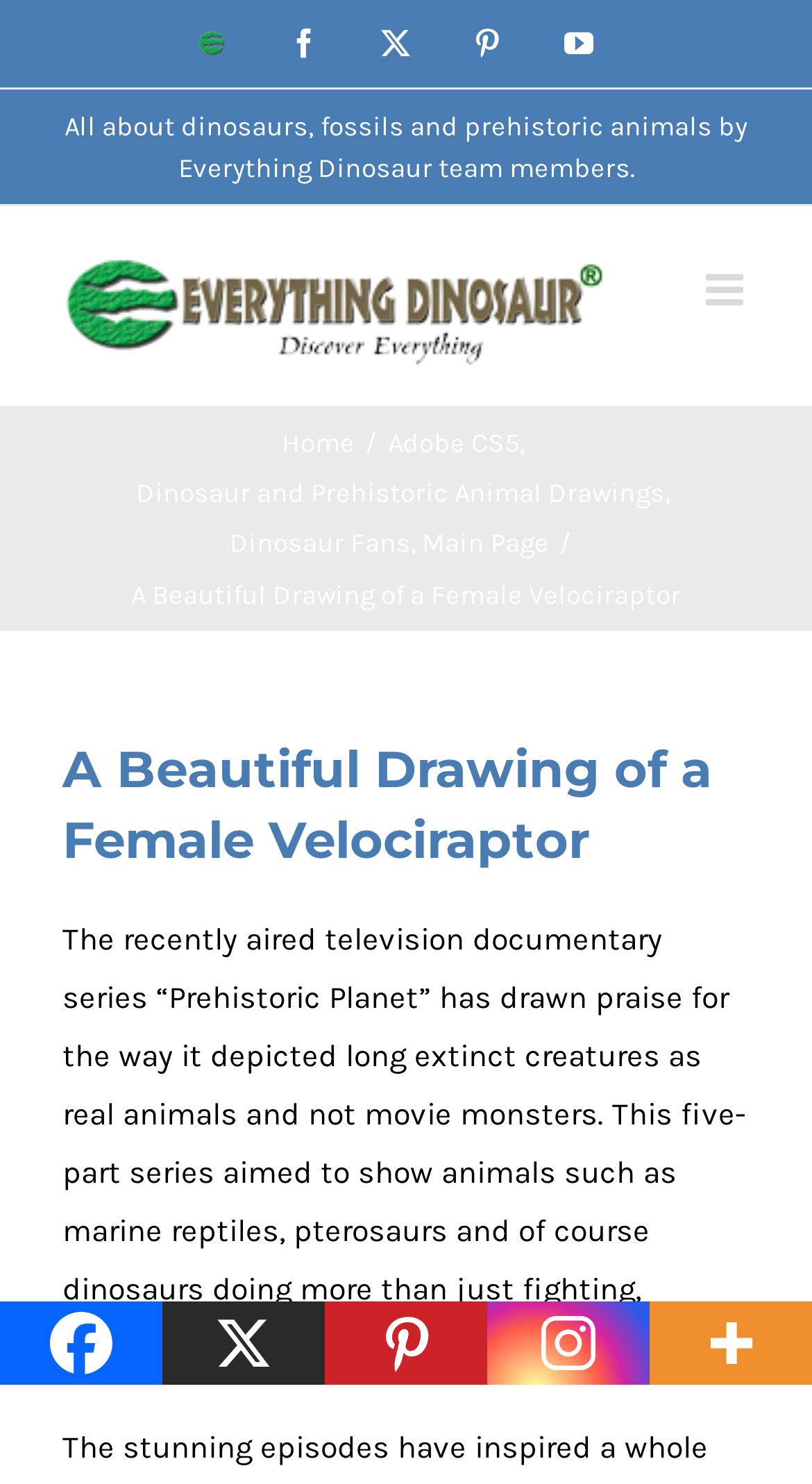Identify the bounding box coordinates of the area you need to click to perform the following instruction: "Go to the top of the page".

[0.695, 0.828, 0.808, 0.89]